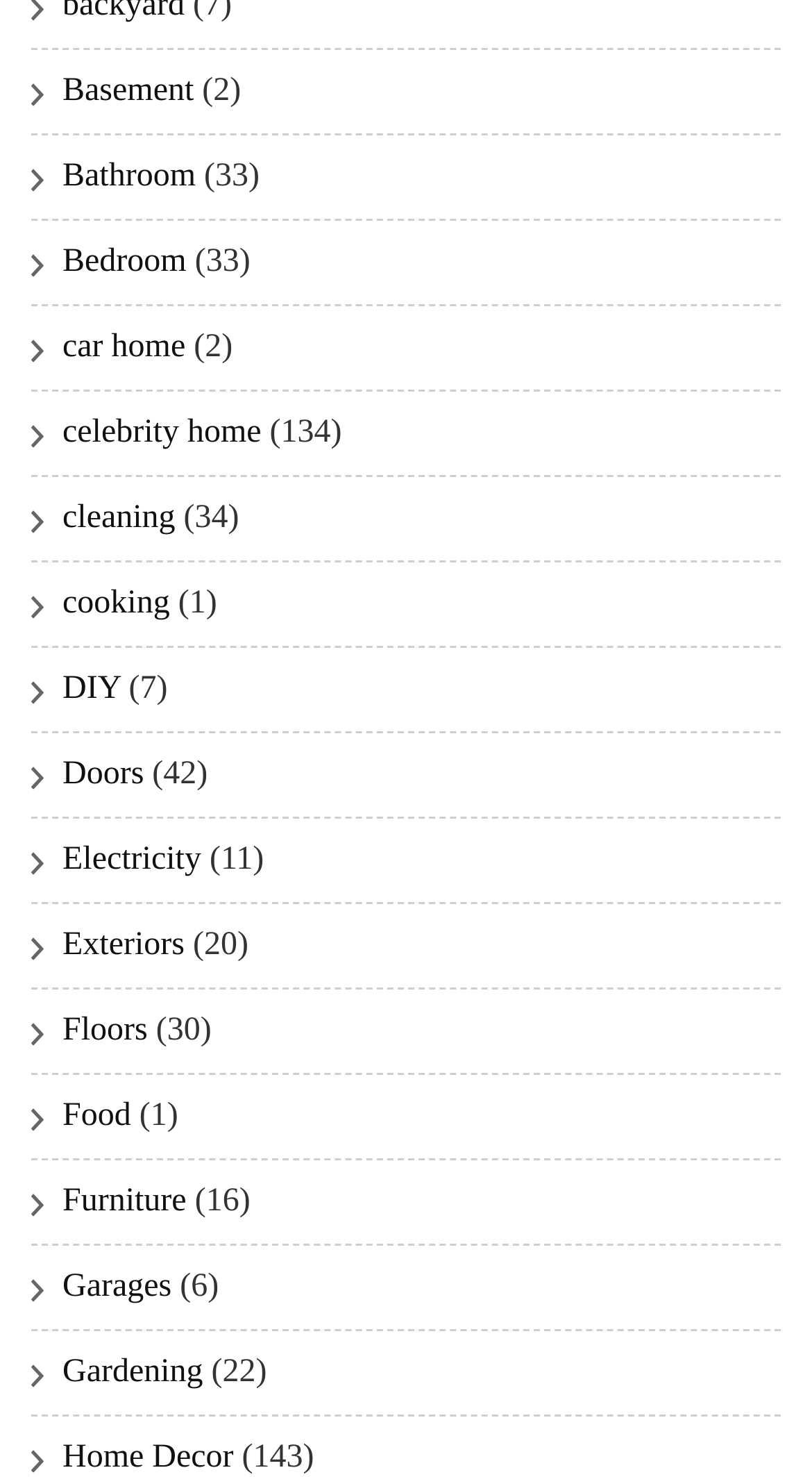Provide the bounding box coordinates of the UI element this sentence describes: "Home Decor".

[0.077, 0.975, 0.288, 0.999]